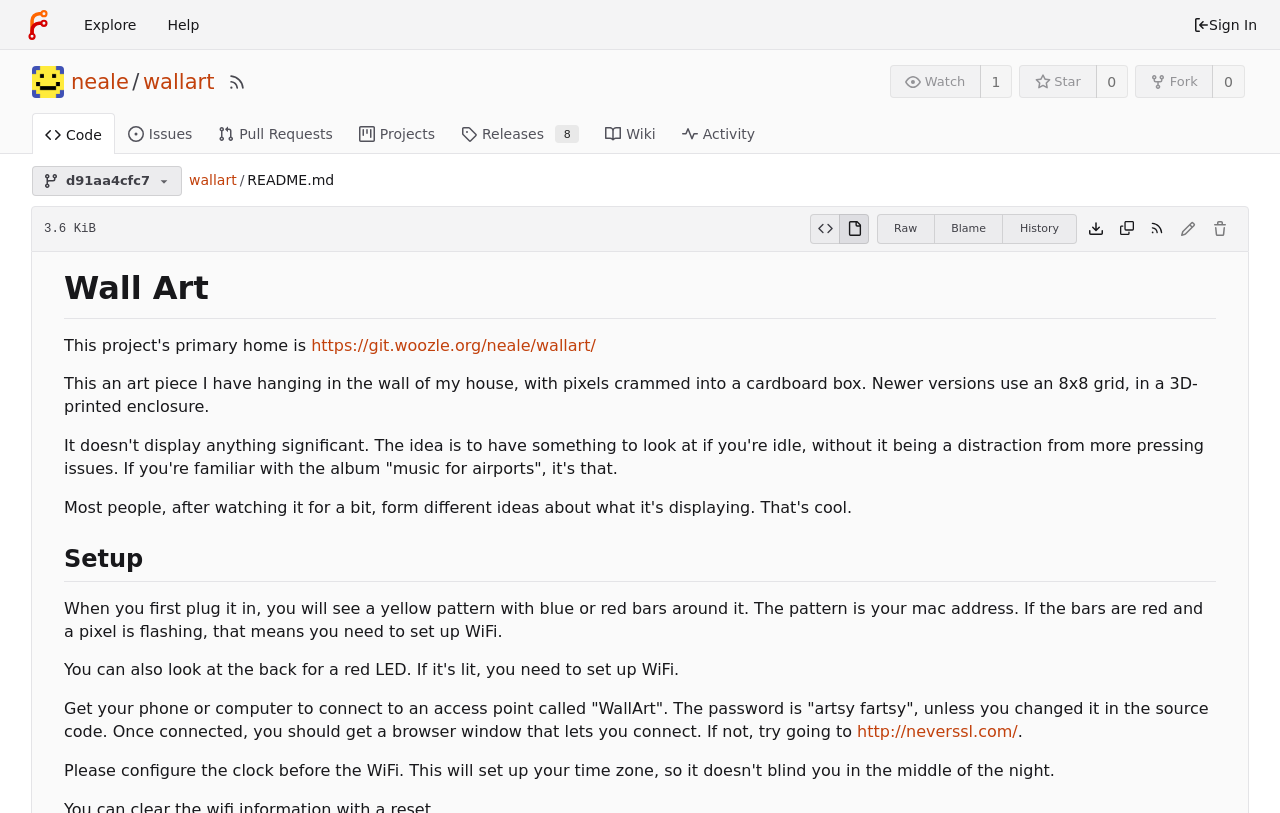Create a detailed summary of all the visual and textual information on the webpage.

The webpage is about "wallart", an animated wall art project. At the top, there is a navigation bar with links to "Home", "Explore", "Help", and "Sign In" on the right side. Below the navigation bar, there is a heading with the title "neale/wallart" and an image of the wallart logo. 

To the right of the logo, there are links to "neale", "wallart", and "RSS Feed". Below this section, there are three generic elements with buttons and links to "Watch", "Star", and "Fork" this repository, respectively. 

On the left side, there are links to "Code", "Issues", "Pull Requests", "Projects", "Releases 8", "Wiki", and "Activity". Below these links, there is a button with the text "d91aa4cfc7" and a link to "wallart". 

Next, there is a section with a heading that describes the file "README.md" and provides links to view the source, rendered, or raw file, as well as options to blame, view history, download the file, or copy its content. 

The main content of the webpage is divided into three sections. The first section is titled "Wall Art" and describes the wallart project, which is an art piece with pixels crammed into a cardboard box. The second section provides a link to the project's Git repository. The third section describes the project's purpose, which is to have something to look at when idle without being a distraction.

The next section is titled "Setup" and provides instructions on how to set up the wallart device, including connecting to its WiFi access point and configuring it through a browser window.